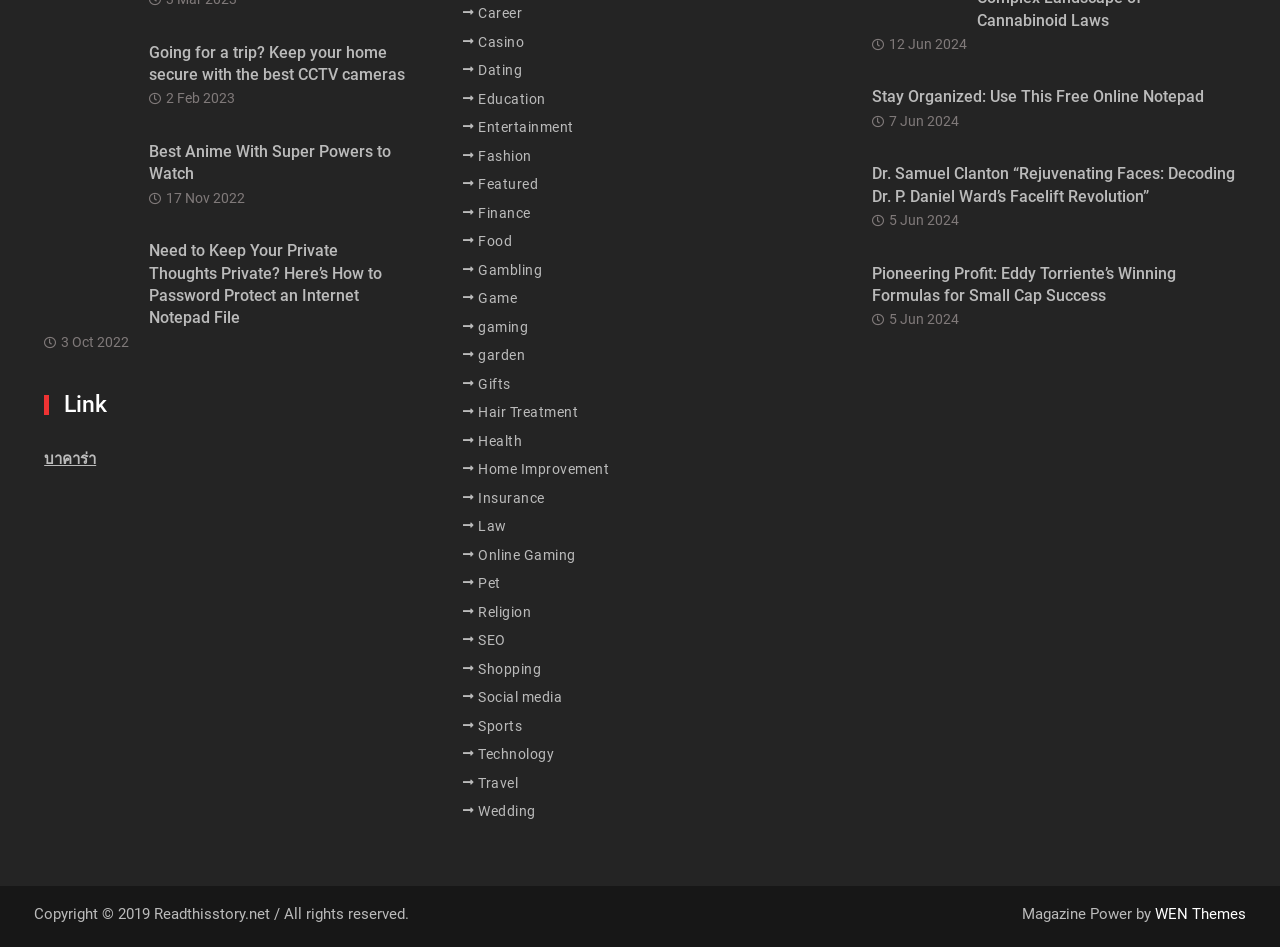Find and provide the bounding box coordinates for the UI element described with: "WEN Themes".

[0.902, 0.956, 0.973, 0.975]